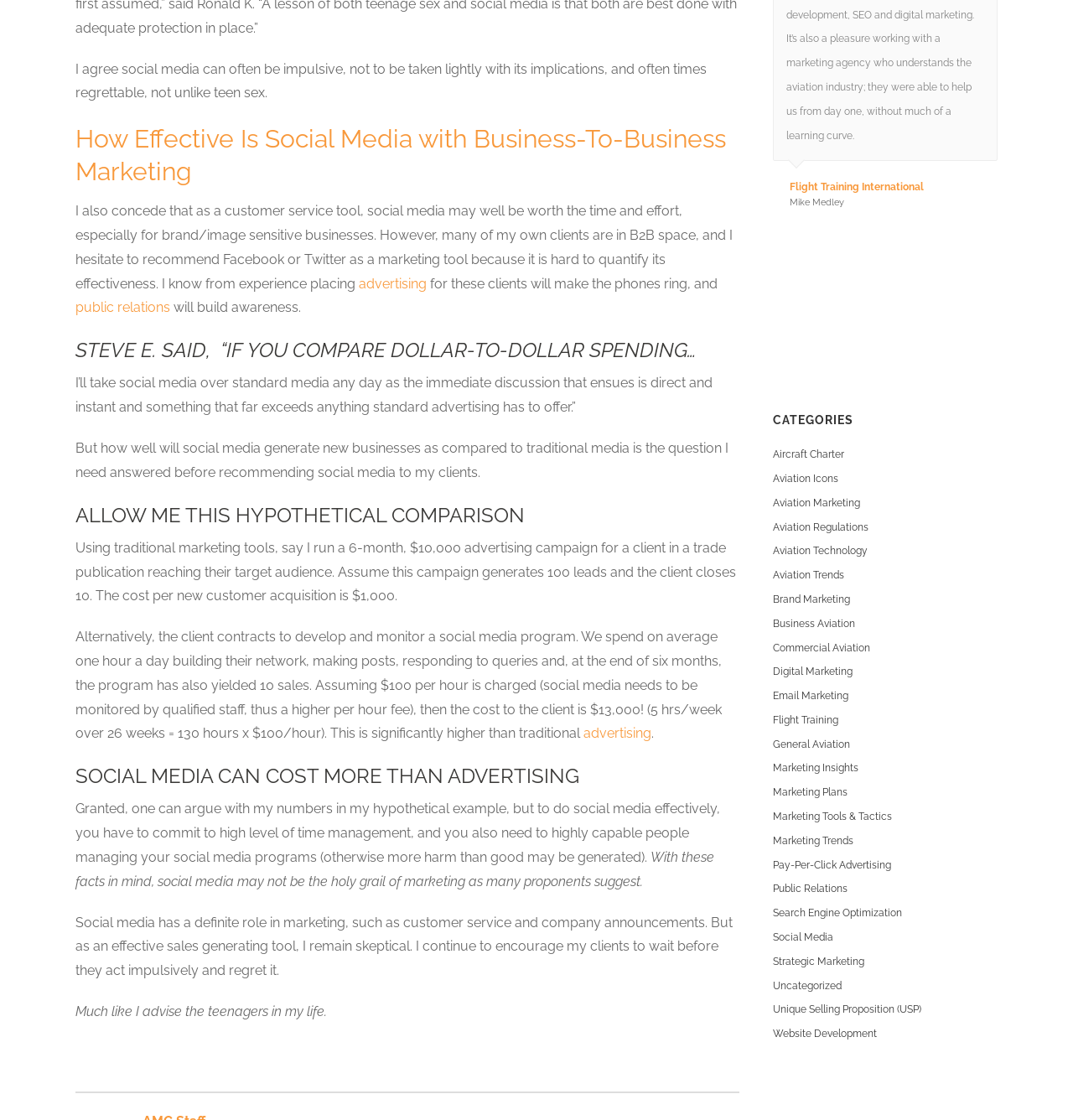What is the purpose of social media according to the author?
Utilize the information in the image to give a detailed answer to the question.

The author mentions that social media has a definite role in marketing, specifically in customer service and company announcements, but is less effective as a sales generating tool.